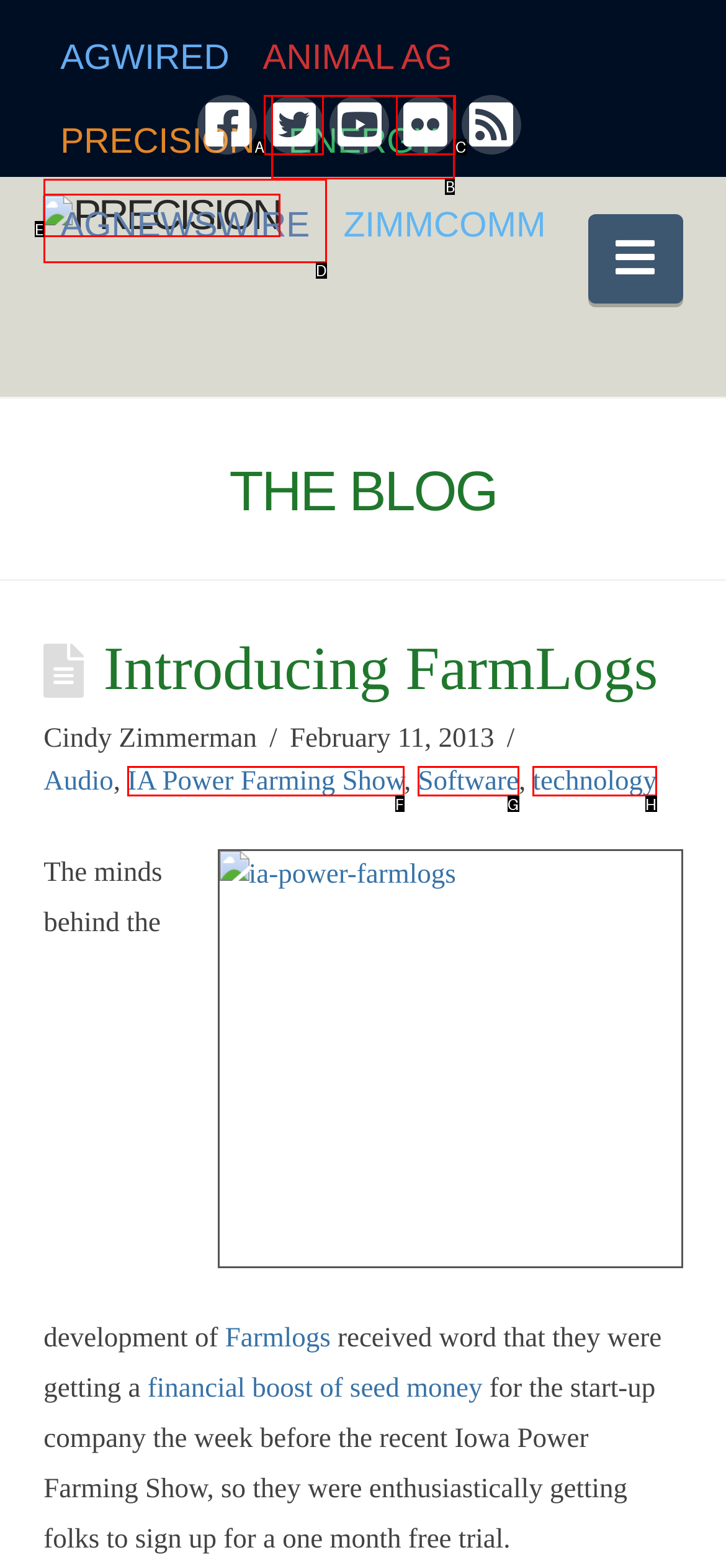Choose the option that best matches the description: IA Power Farming Show
Indicate the letter of the matching option directly.

F